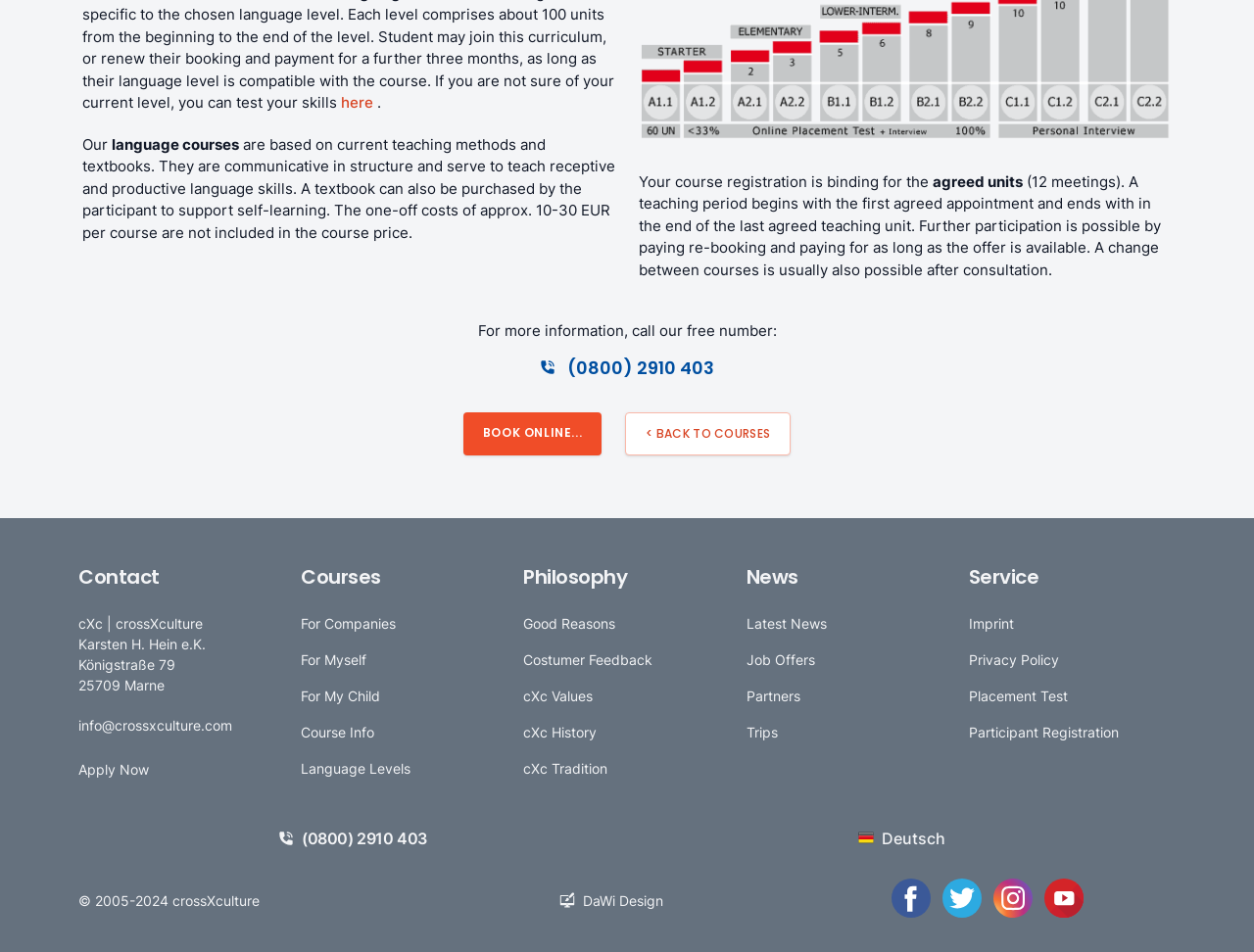What is the duration of a teaching period?
Please respond to the question with a detailed and thorough explanation.

Based on the text 'A teaching period begins with the first agreed appointment and ends with in the end of the last agreed teaching unit.', it can be inferred that a teaching period lasts for 12 meetings.